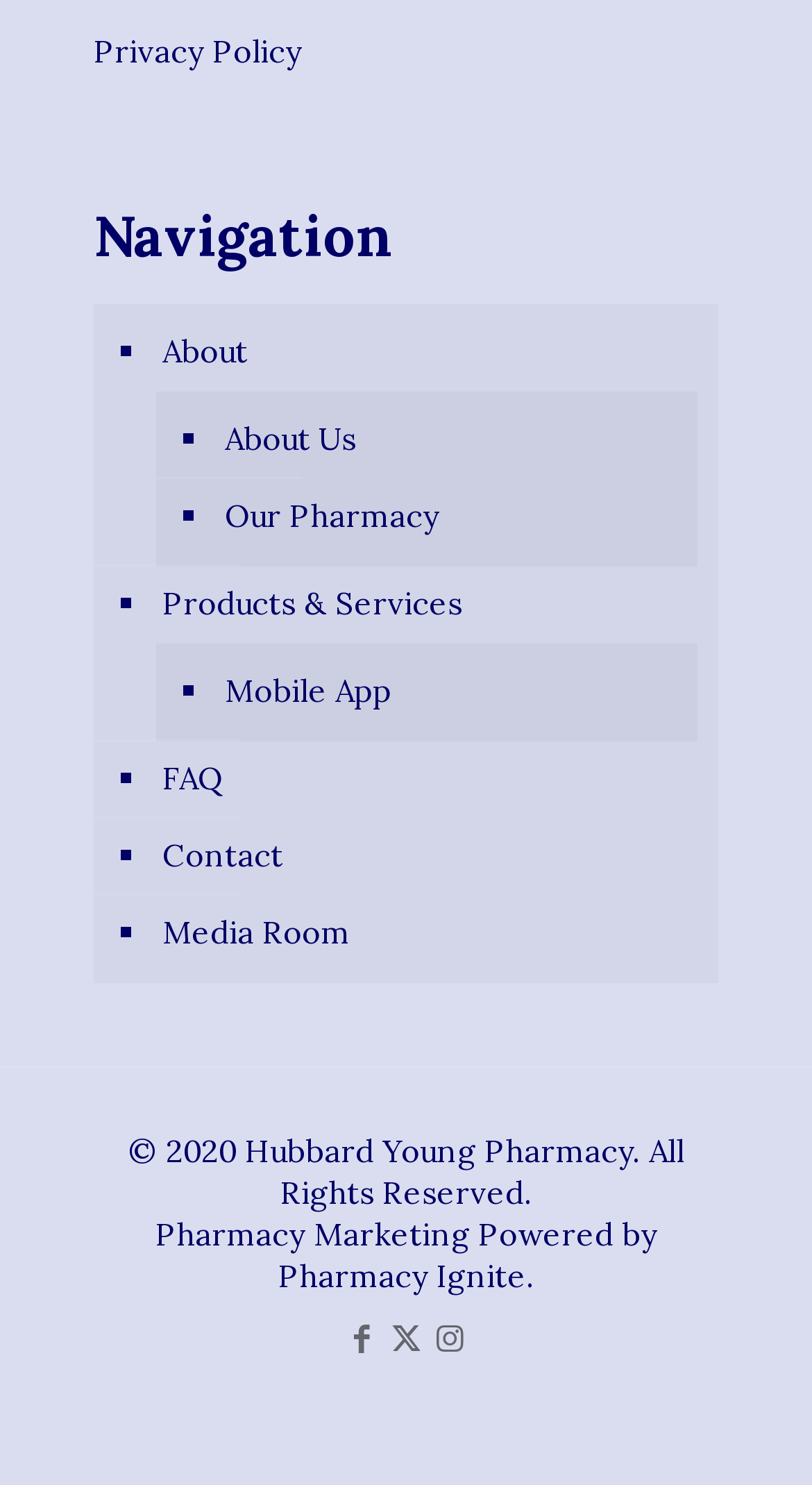How many links are in the navigation menu?
Please interpret the details in the image and answer the question thoroughly.

I counted the links in the navigation menu and found seven: About, About Us, Our Pharmacy, Products & Services, Mobile App, FAQ, and Contact.